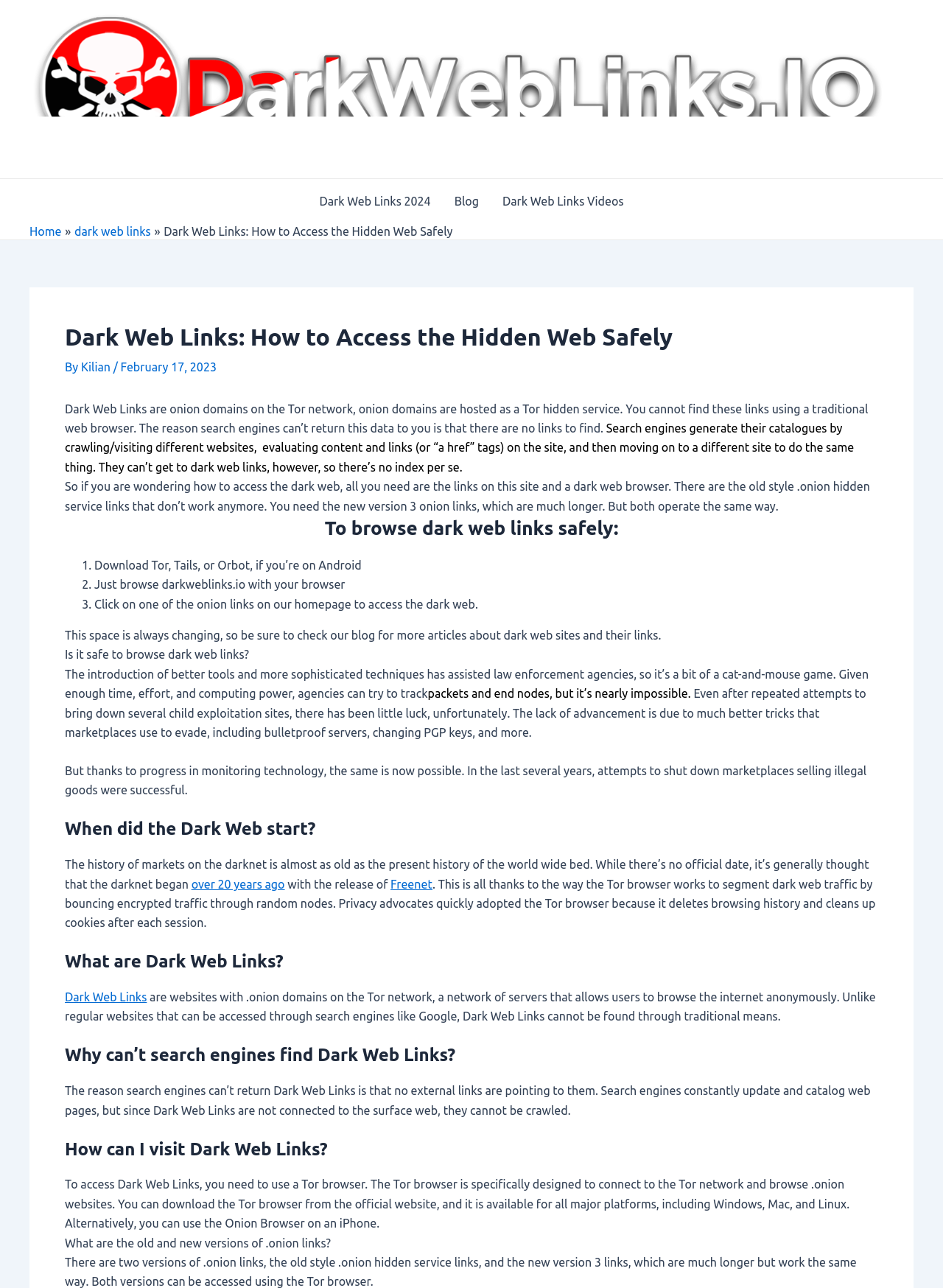Please specify the bounding box coordinates of the clickable region to carry out the following instruction: "Click the 'Home' link". The coordinates should be four float numbers between 0 and 1, in the format [left, top, right, bottom].

[0.031, 0.174, 0.065, 0.185]